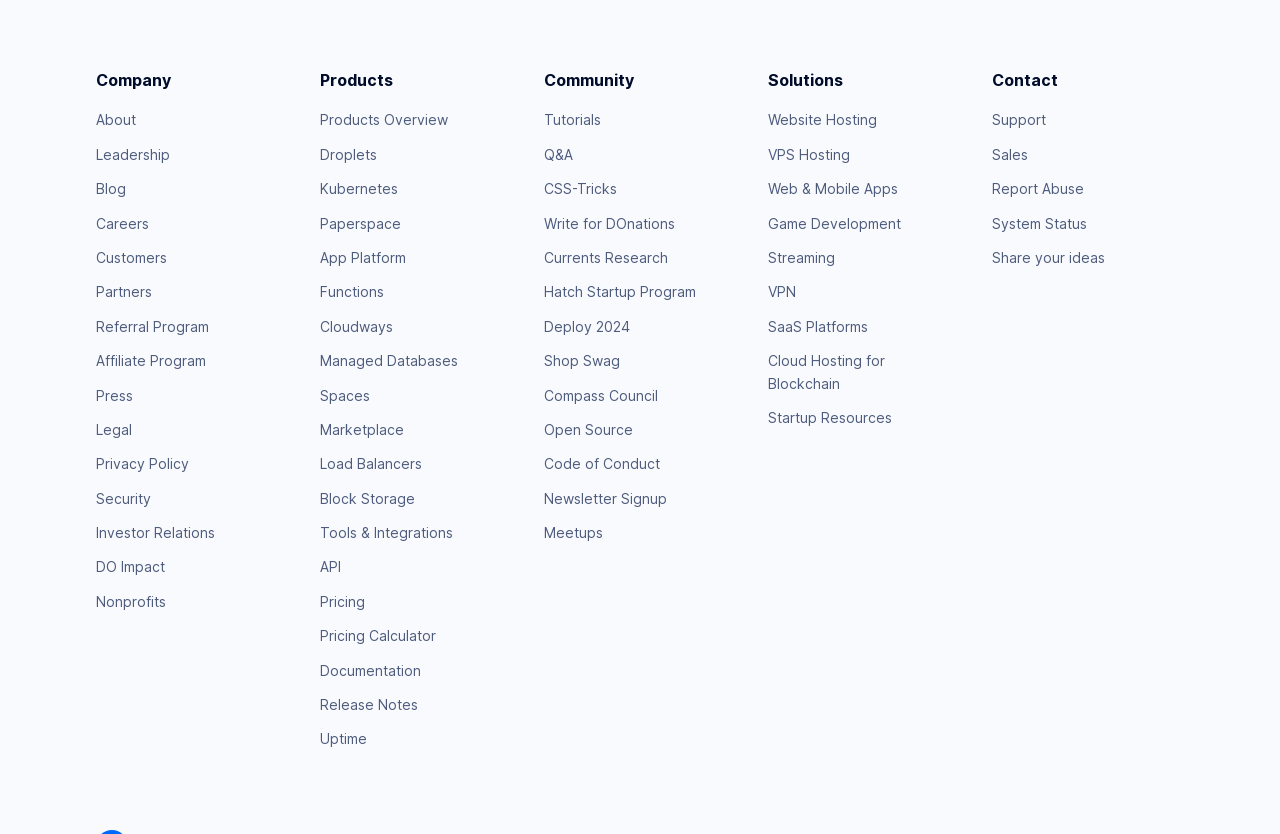What is the purpose of the 'Referral Program' link?
Answer the question with just one word or phrase using the image.

To refer others